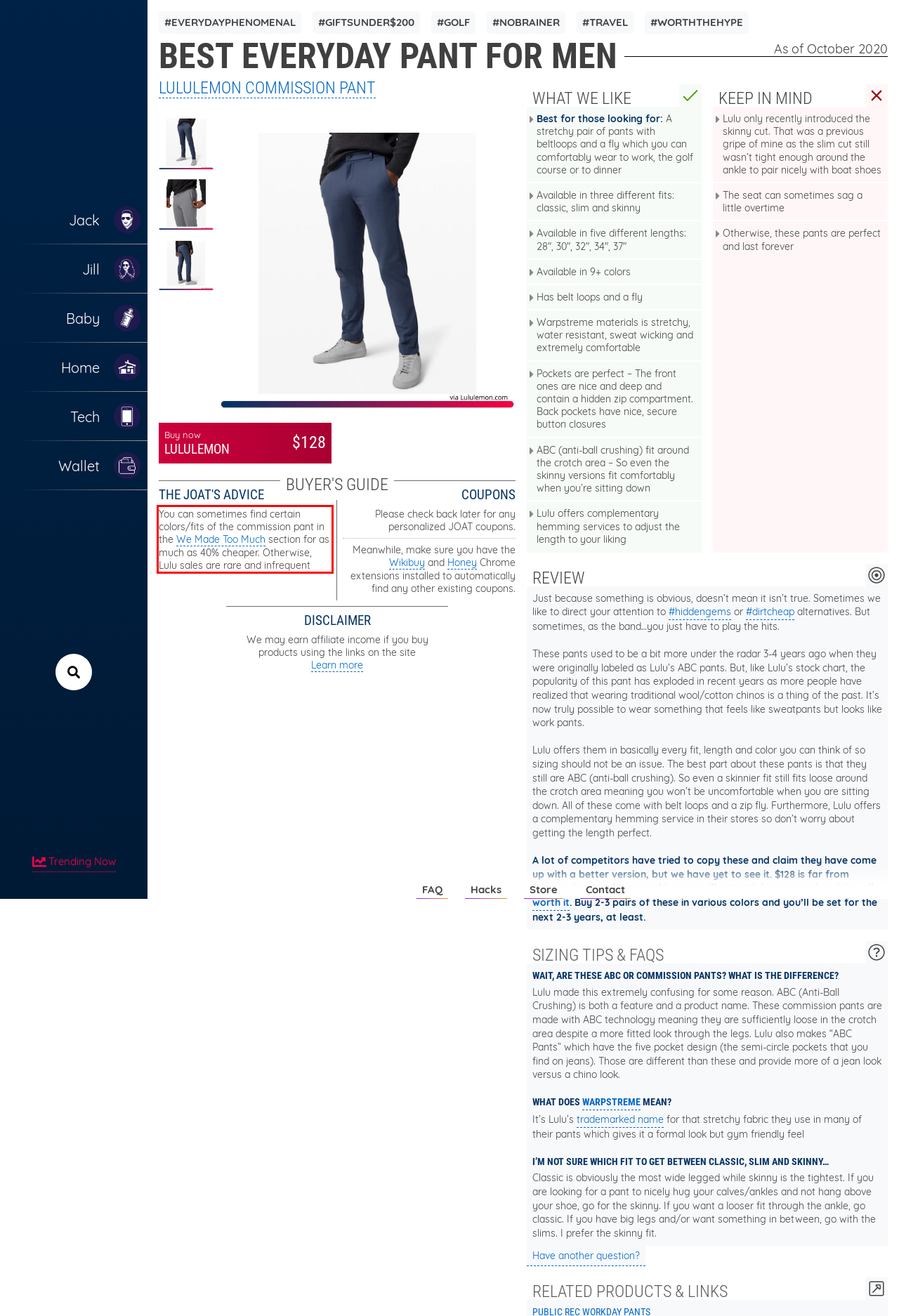Within the screenshot of the webpage, locate the red bounding box and use OCR to identify and provide the text content inside it.

You can sometimes find certain colors/fits of the commission pant in the We Made Too Much section for as much as 40% cheaper. Otherwise, Lulu sales are rare and infrequent